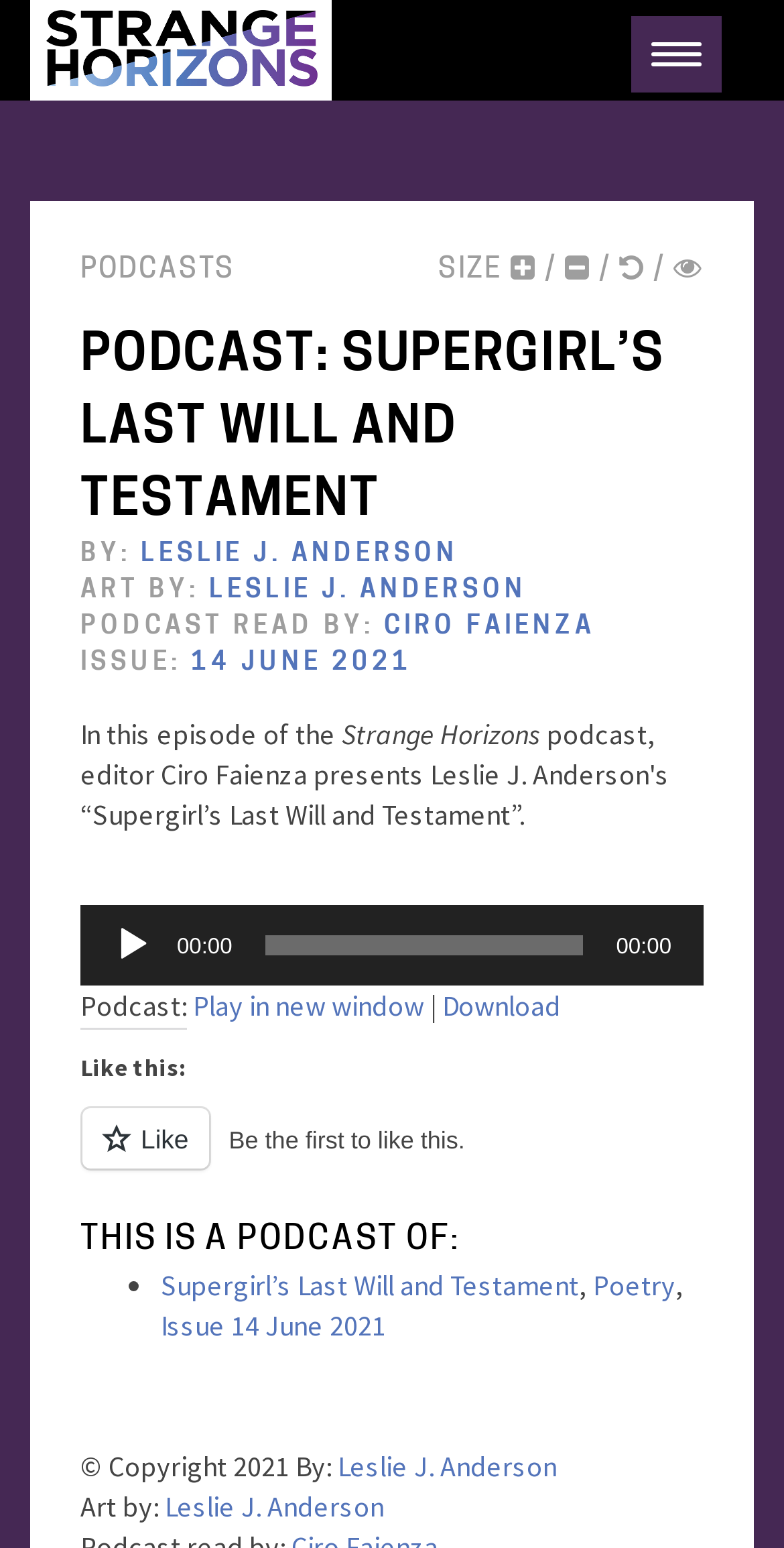Determine the bounding box coordinates of the section I need to click to execute the following instruction: "View the podcast in a new window". Provide the coordinates as four float numbers between 0 and 1, i.e., [left, top, right, bottom].

[0.246, 0.638, 0.541, 0.661]